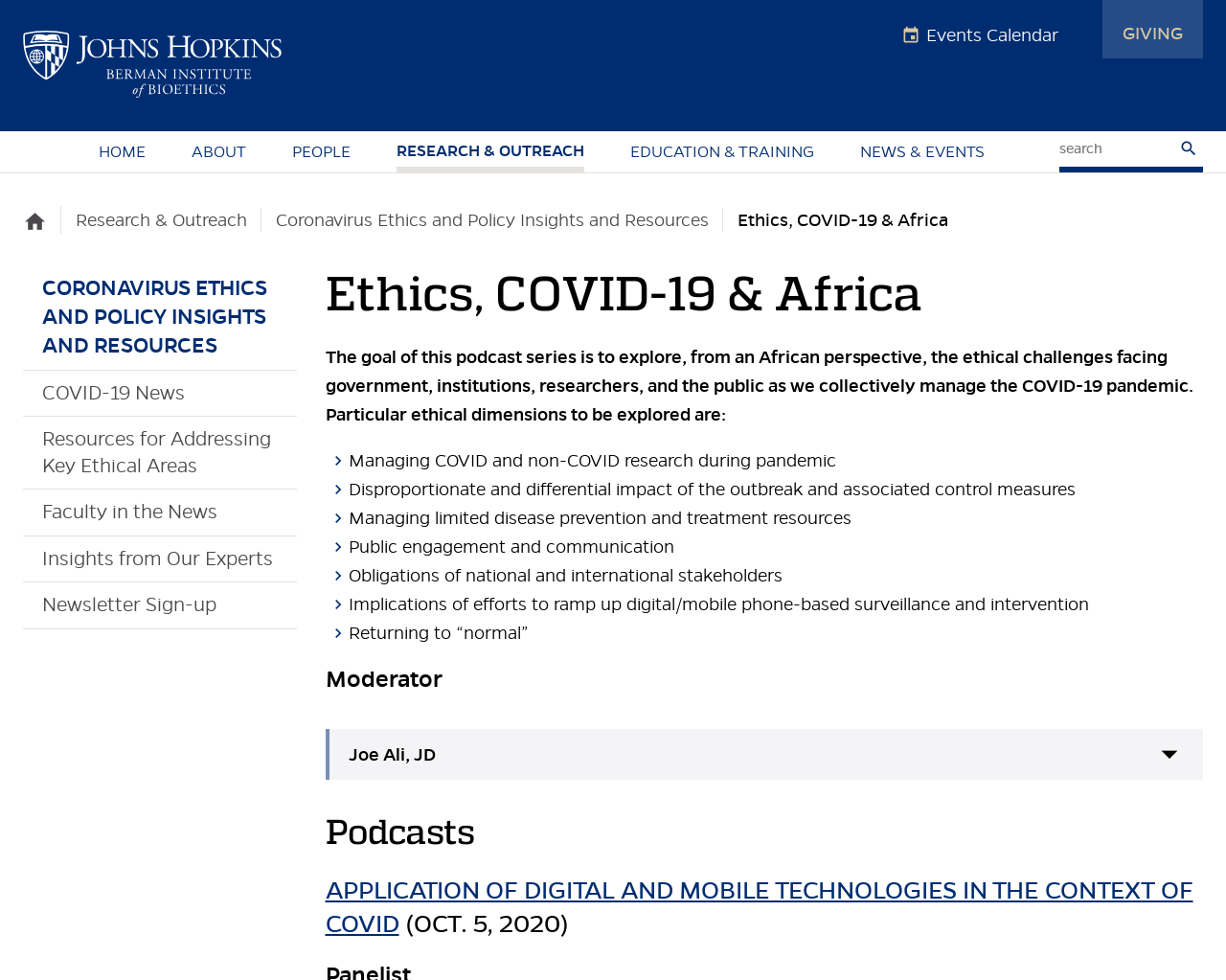What is the name of the institute?
Refer to the image and provide a thorough answer to the question.

I found the answer by looking at the link element with the text 'Johns Hopkins Berman Institute of Bioethics' at the top of the webpage, which suggests that it is the name of the institute.